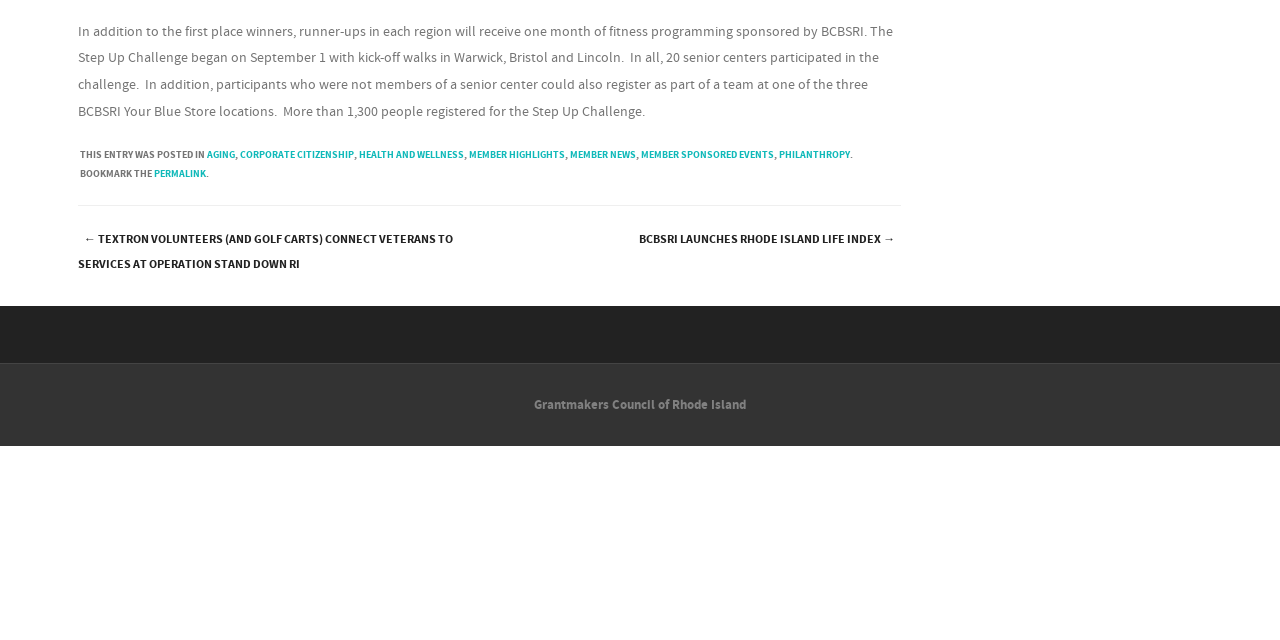Locate the bounding box coordinates for the element described below: "Philanthropy". The coordinates must be four float values between 0 and 1, formatted as [left, top, right, bottom].

[0.609, 0.231, 0.664, 0.253]